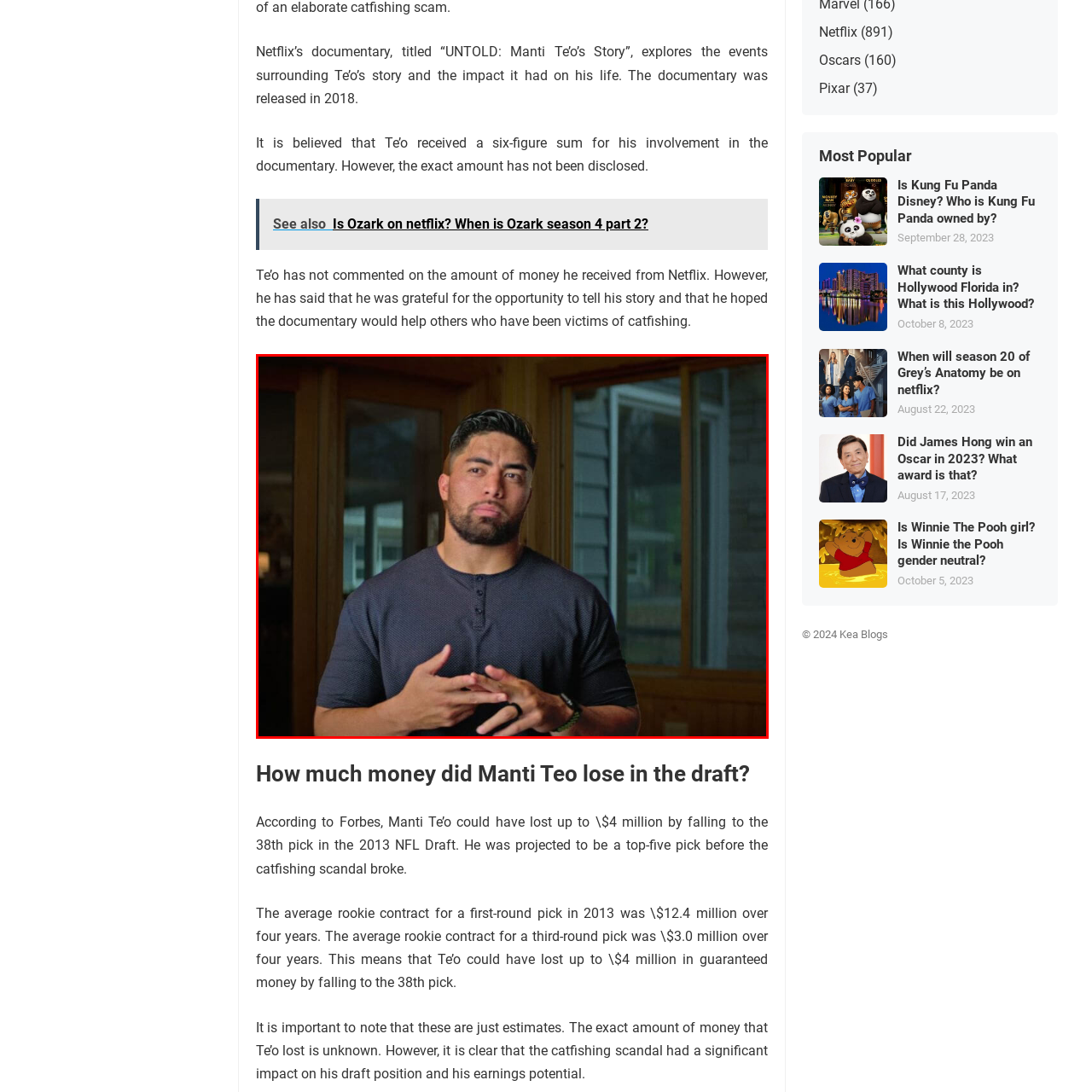Please scrutinize the image marked by the red boundary and answer the question that follows with a detailed explanation, using the image as evidence: 
What is Manti Te'o expressing in the image?

The caption describes Manti Te'o as 'expressing his feelings about the events that unfolded during and after the scandal', indicating that he is conveying his emotions in the image.